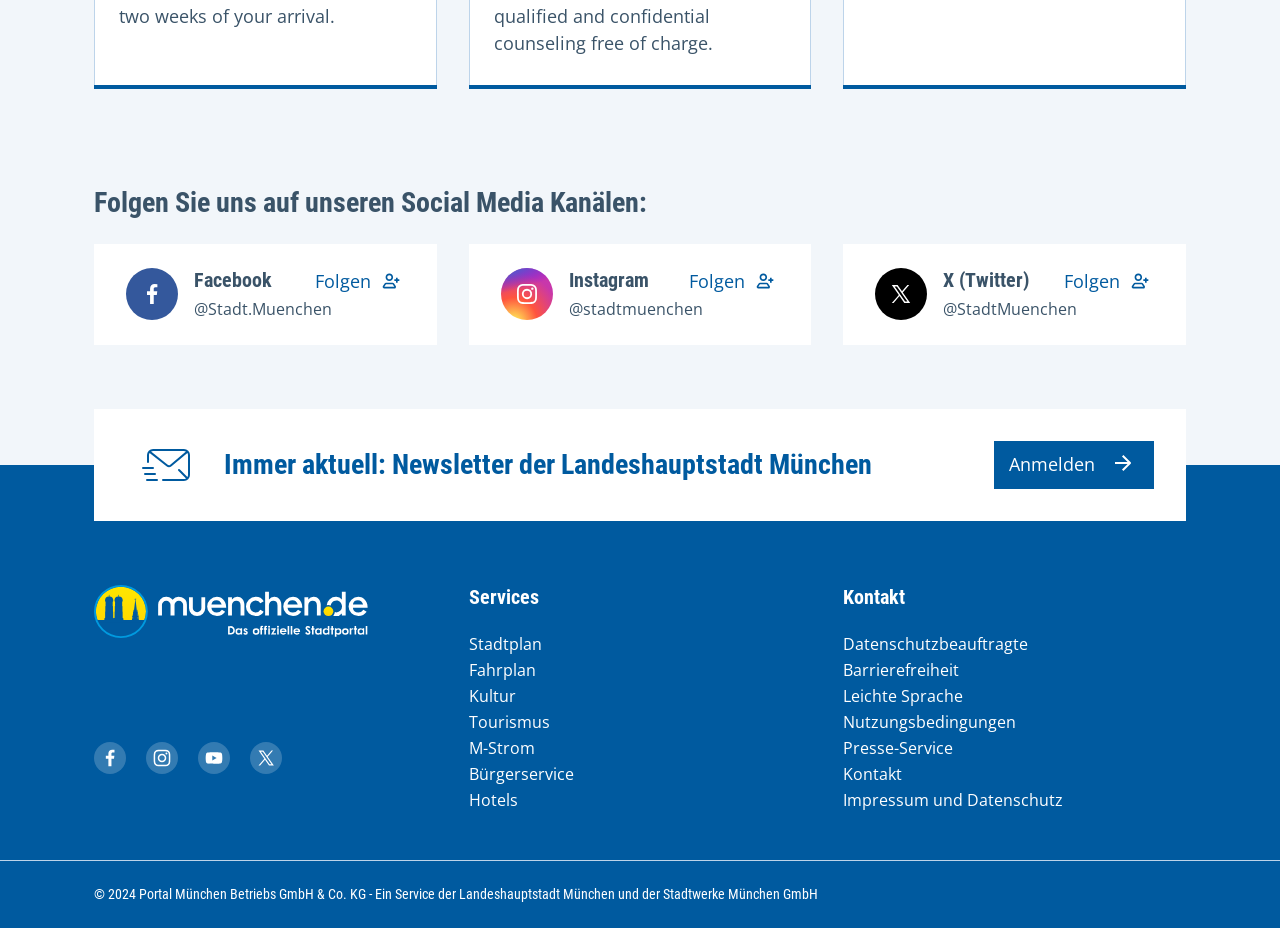How many social media links are present in the footer?
Please ensure your answer is as detailed and informative as possible.

I found four social media links in the footer: Facebook, Instagram, YouTube, and Twitter. These links are present below the 'Services' heading.